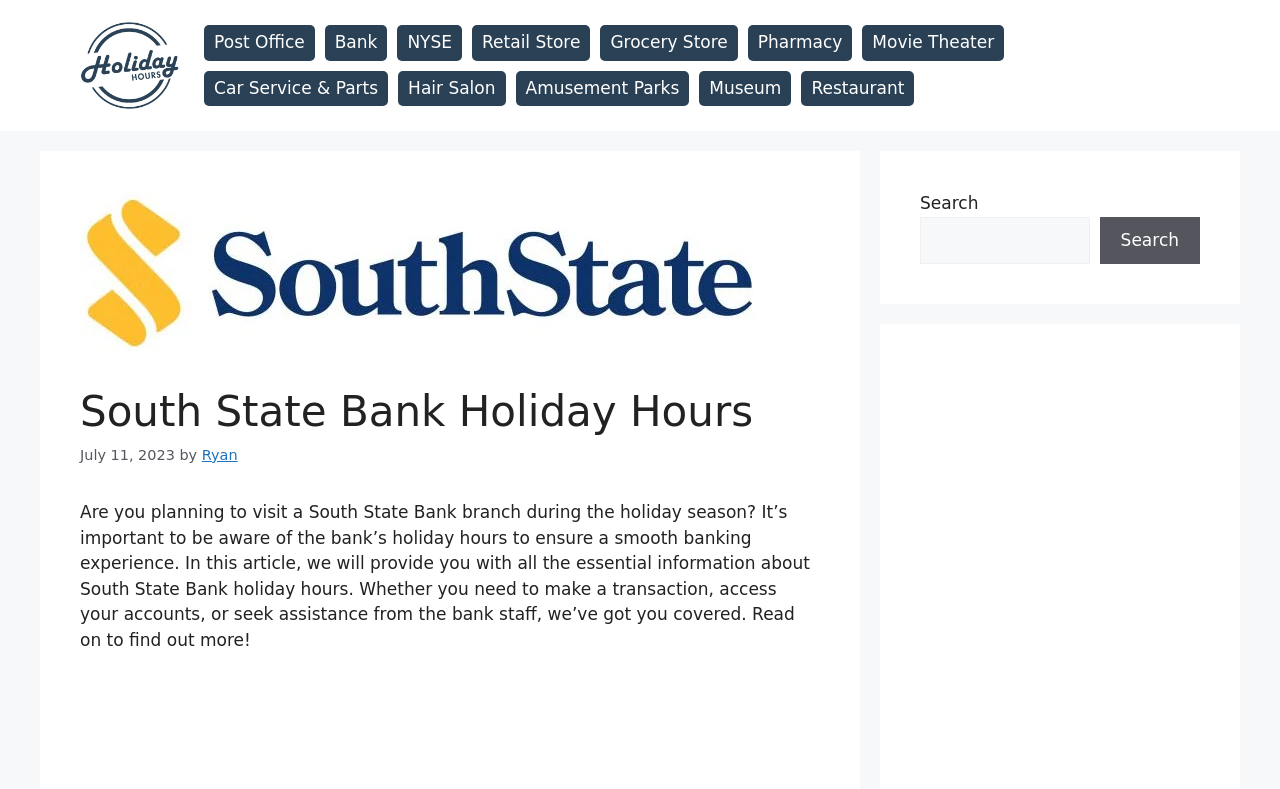Find and indicate the bounding box coordinates of the region you should select to follow the given instruction: "Read the article about South State Bank holiday hours".

[0.062, 0.637, 0.633, 0.824]